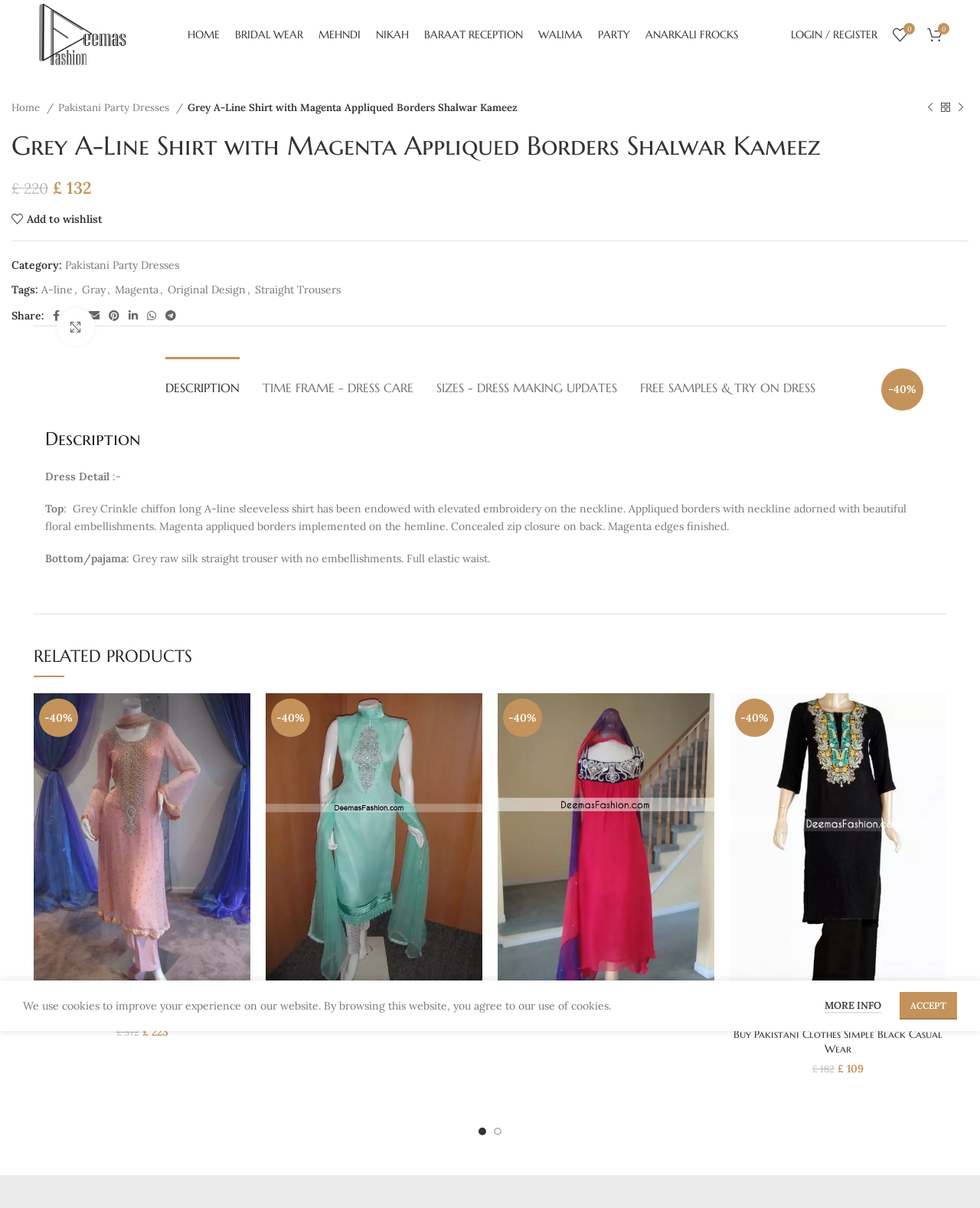Identify the bounding box coordinates of the area you need to click to perform the following instruction: "Add to wishlist".

[0.012, 0.176, 0.104, 0.186]